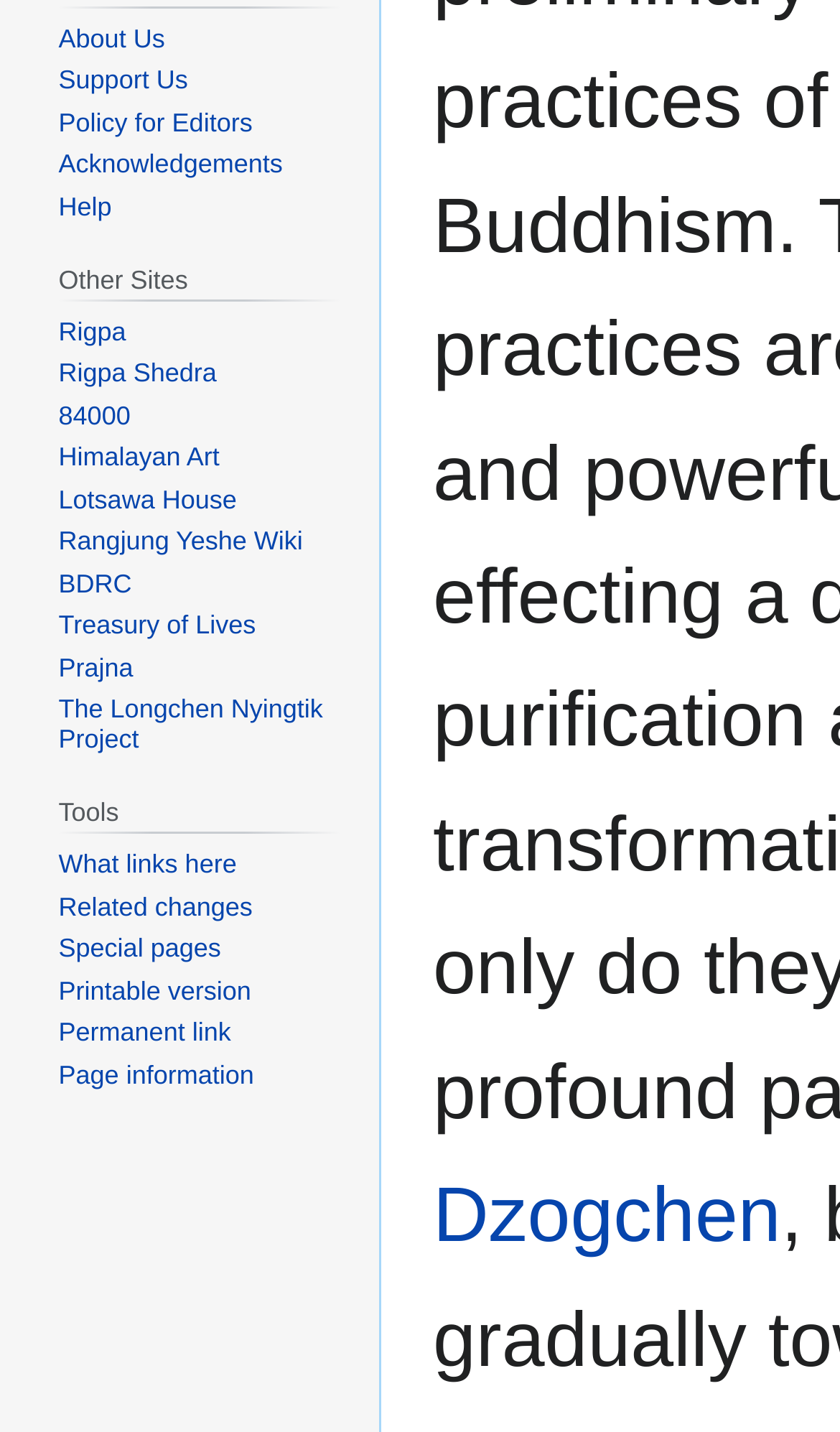Locate the bounding box of the UI element described by: "The Longchen Nyingtik Project" in the given webpage screenshot.

[0.07, 0.485, 0.384, 0.526]